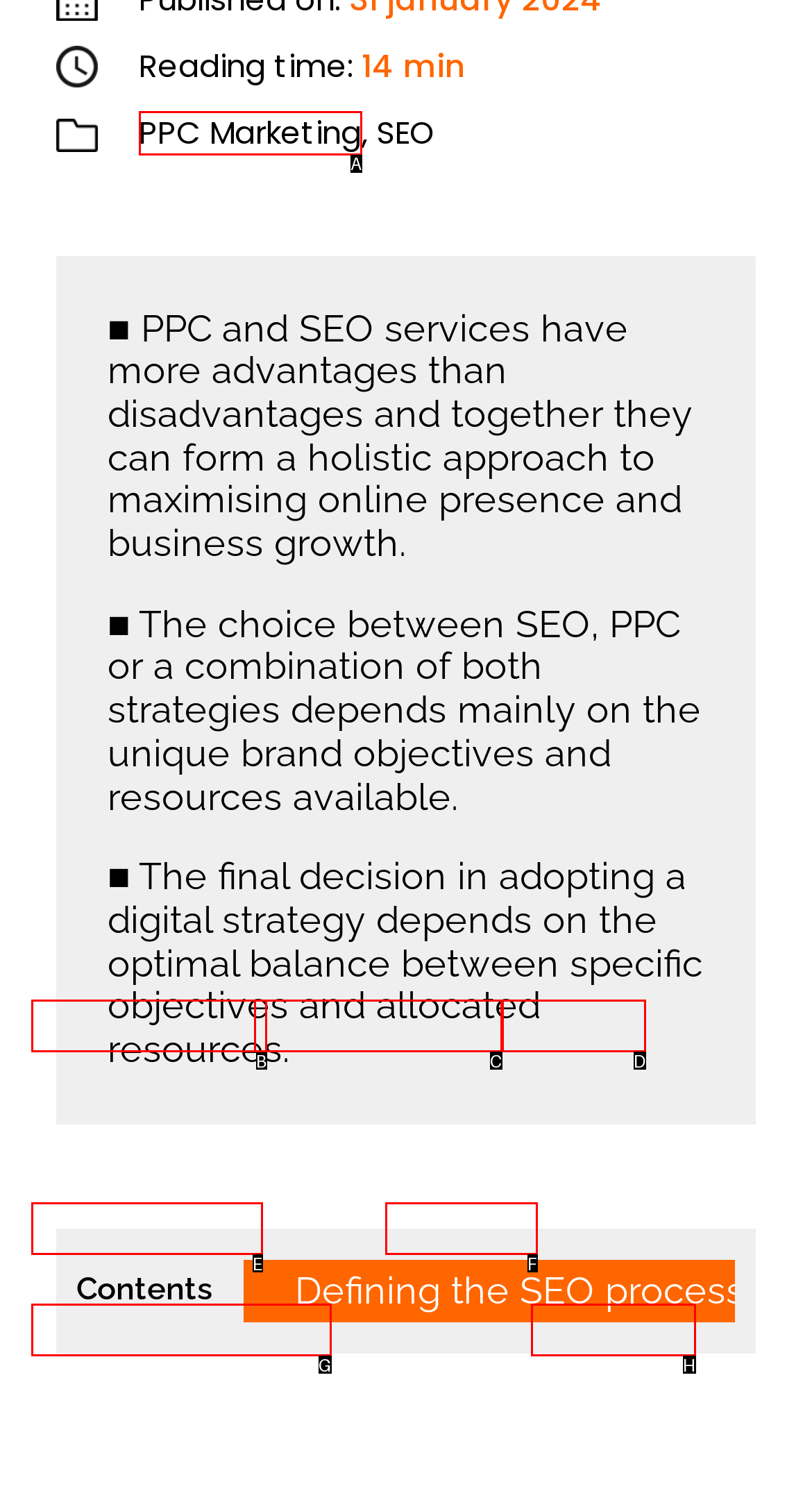Determine the option that best fits the description: PPC Marketing
Reply with the letter of the correct option directly.

A